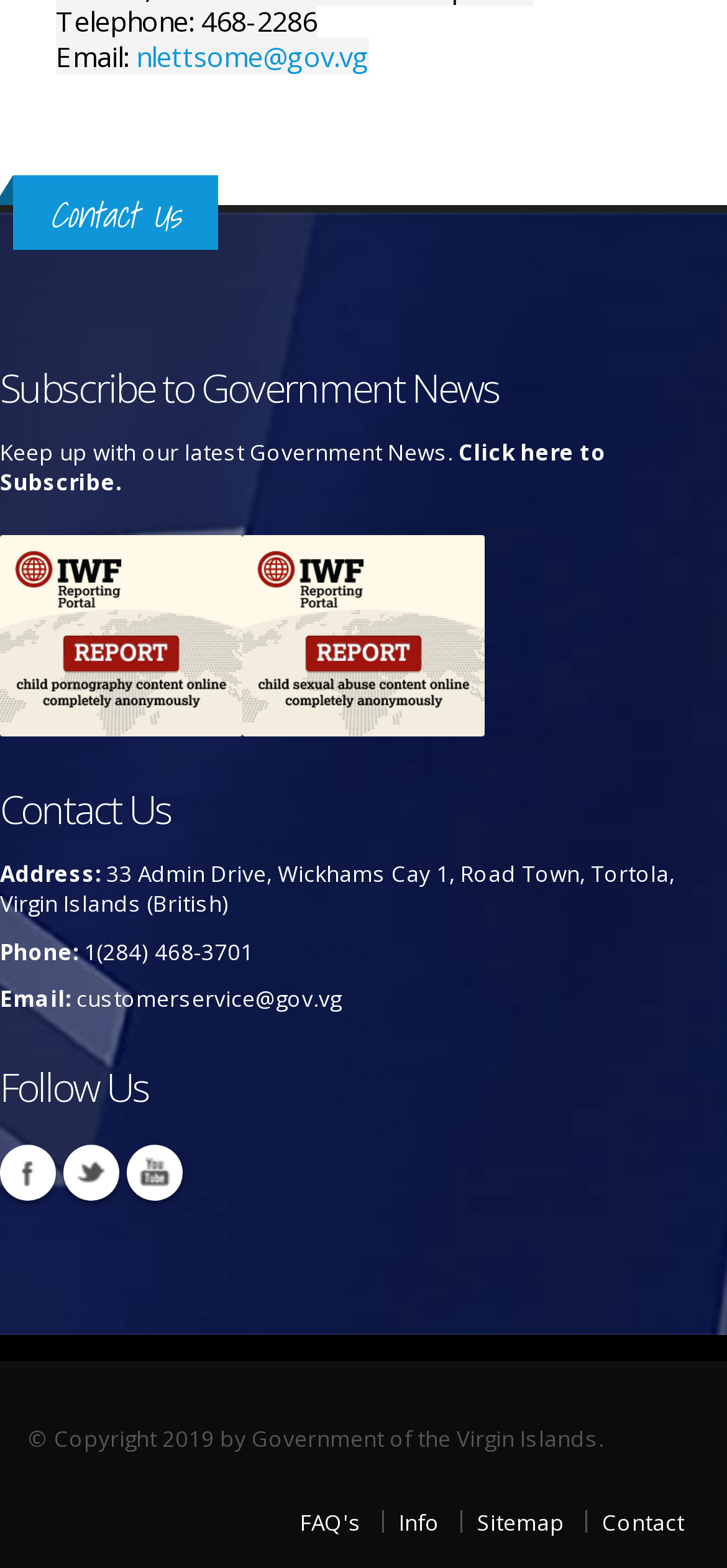What is the phone number to contact the government?
Provide a detailed and well-explained answer to the question.

I found the phone number by looking at the 'Telephone' section at the top of the page, which displays 'Telephone: 468-2286'.